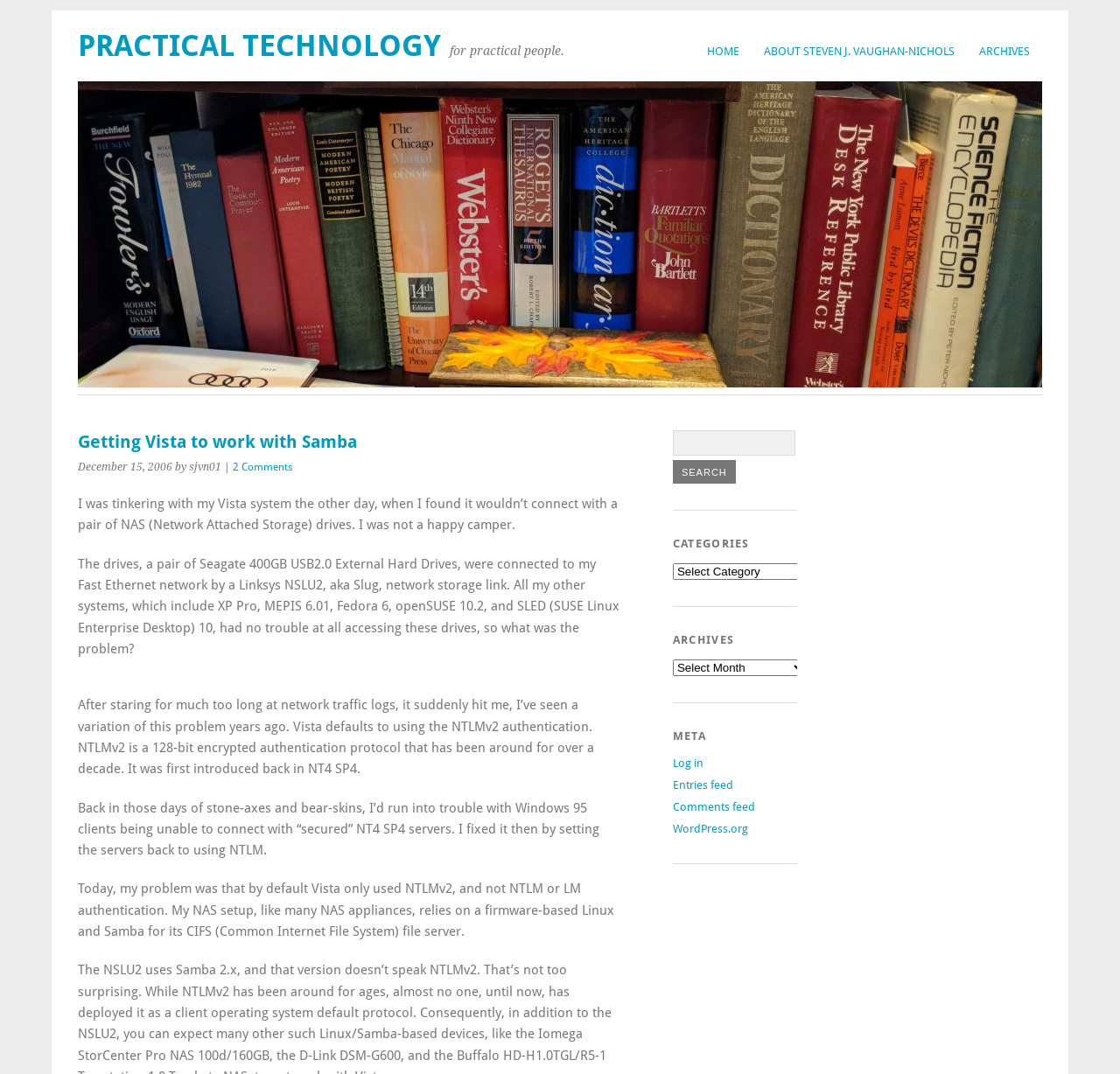Give a comprehensive overview of the webpage, including key elements.

The webpage is about a blog post titled "Getting Vista to work with Samba" and appears to be a technical article discussing the author's experience with connecting their Vista system to a pair of NAS drives using Samba. 

At the top of the page, there are three links: "HOME", "ABOUT STEVEN J. VAUGHAN-NICHOLS", and "ARCHIVES", which are aligned horizontally and take up about a third of the page width. 

Below these links, there is a group of elements that includes a heading "PRACTICAL TECHNOLOGY" and a subheading "for practical people." This group also contains a header with the title of the blog post, "Getting Vista to work with Samba", along with the date "December 15, 2006", the author's name "sjvn01", and a link to "2 Comments". 

The main content of the blog post is a series of paragraphs discussing the author's experience with connecting their Vista system to the NAS drives, including the problem they encountered, their troubleshooting process, and the solution they found. 

To the right of the main content, there is a complementary section that includes a search box with a "Search" button, a heading "CATEGORIES" with a dropdown menu, a heading "ARCHIVES" with another dropdown menu, and a heading "META" with several links, including "Log in", "Entries feed", "Comments feed", and "WordPress.org".